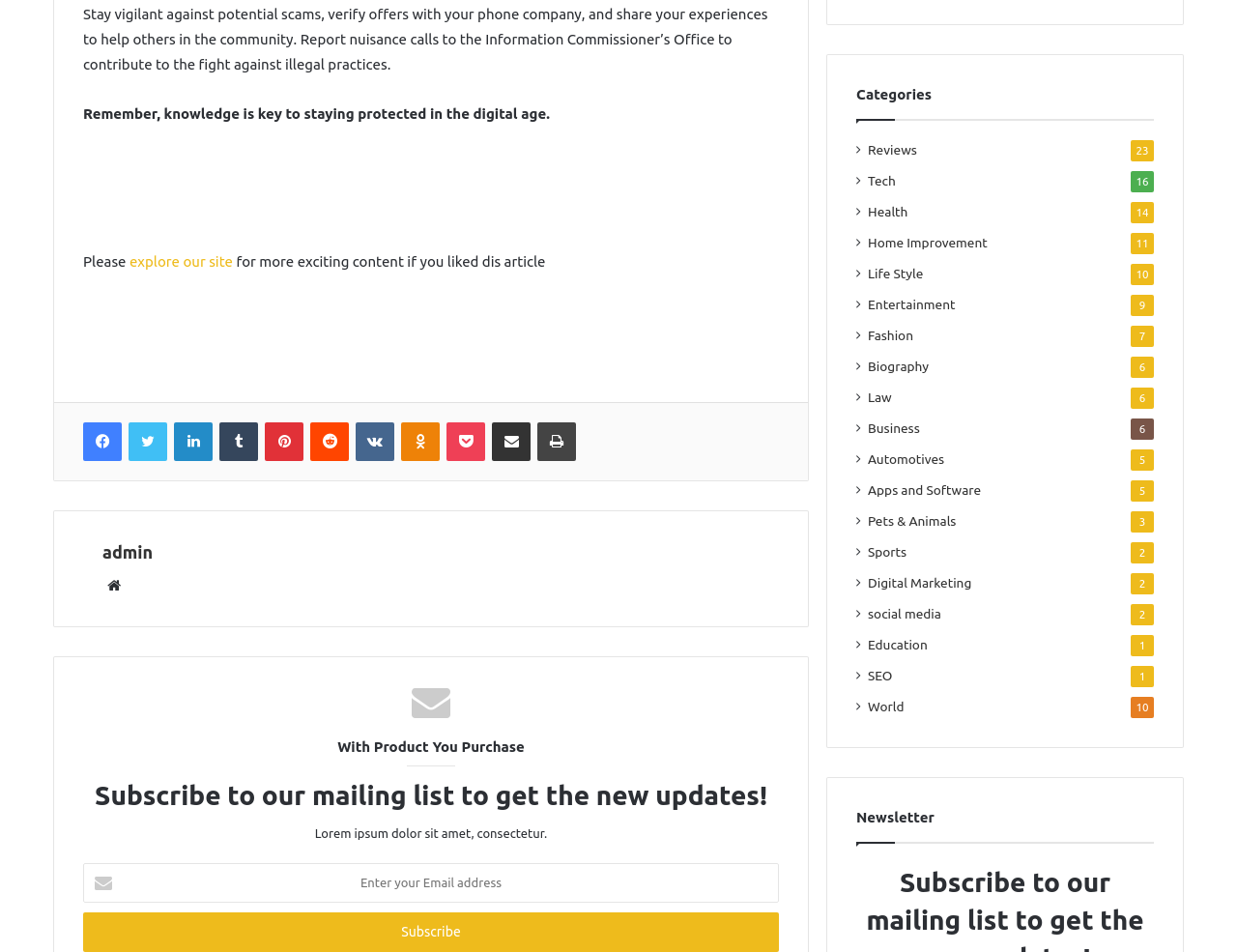Determine the bounding box coordinates of the clickable element to complete this instruction: "Search for keywords". Provide the coordinates in the format of four float numbers between 0 and 1, [left, top, right, bottom].

None